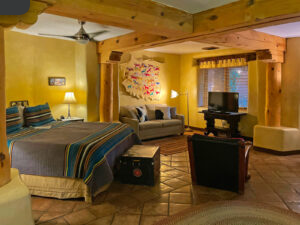Provide an in-depth description of the image.

This image showcases a beautifully designed suite at the El Portal Sedona Hotel, offering a cozy and inviting atmosphere. The room features a striking combination of earthy yellow walls and rustic wooden beams, which enhance its Southwestern aesthetic. 

In the foreground, a plush bed dressed in vibrant, striped linens invites relaxation, complemented by soft lighting from a nearby lamp. Adjacent to the bed, a comfortable sofa provides additional seating, perfect for unwinding after a day of exploration. A stylish coffee table sits in front of the sofa, alongside a classic black trunk that adds a touch of vintage charm to the space.

The suite includes a well-placed television for entertainment and is illuminated by natural light filtering through the elegantly adorned windows, giving the room a warm and welcoming feel. The rich textures and thoughtfully curated decor elements embody the hotel's commitment to providing an exceptional lodging experience, all while reflecting the unique character of Sedona. This suite is an excellent representation of the AAA Four Diamond quality standard that distinguishes the El Portal Sedona Hotel.